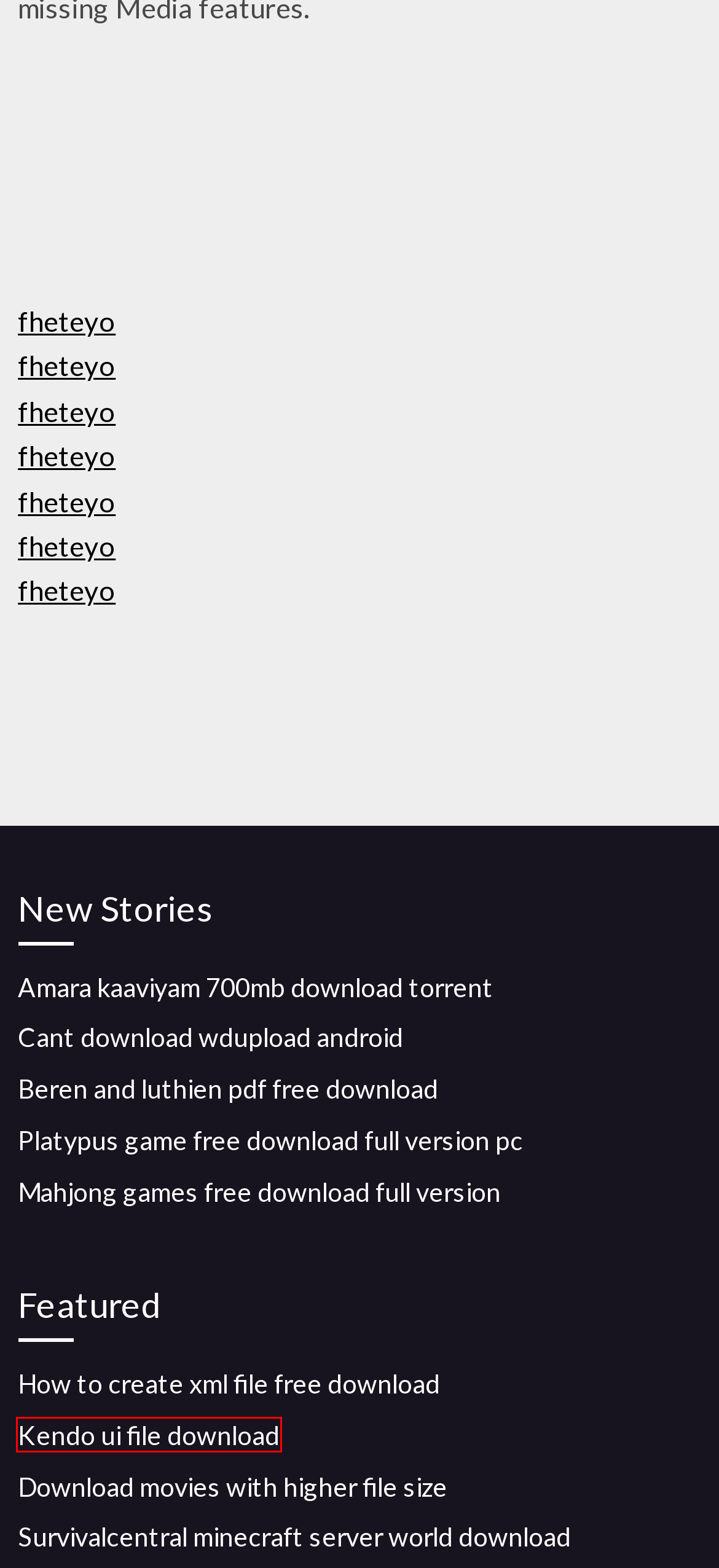You are presented with a screenshot of a webpage containing a red bounding box around an element. Determine which webpage description best describes the new webpage after clicking on the highlighted element. Here are the candidates:
A. Beren and luthien pdf free download (2020)
B. Survivalcentral minecraft server world download (2020)
C. Nexus modsはオプションのパッチをダウンロードする場所を見つけることができません (2020)
D. Mahjong games free download full version (2020)
E. Kendo ui file download (2020)
F. Download amd driver radeon hd7450 (2020)
G. How to create xml file free download (2020)
H. Herramienta jailbreak ios 10.3.2 descargar windows 10 [2020]

E